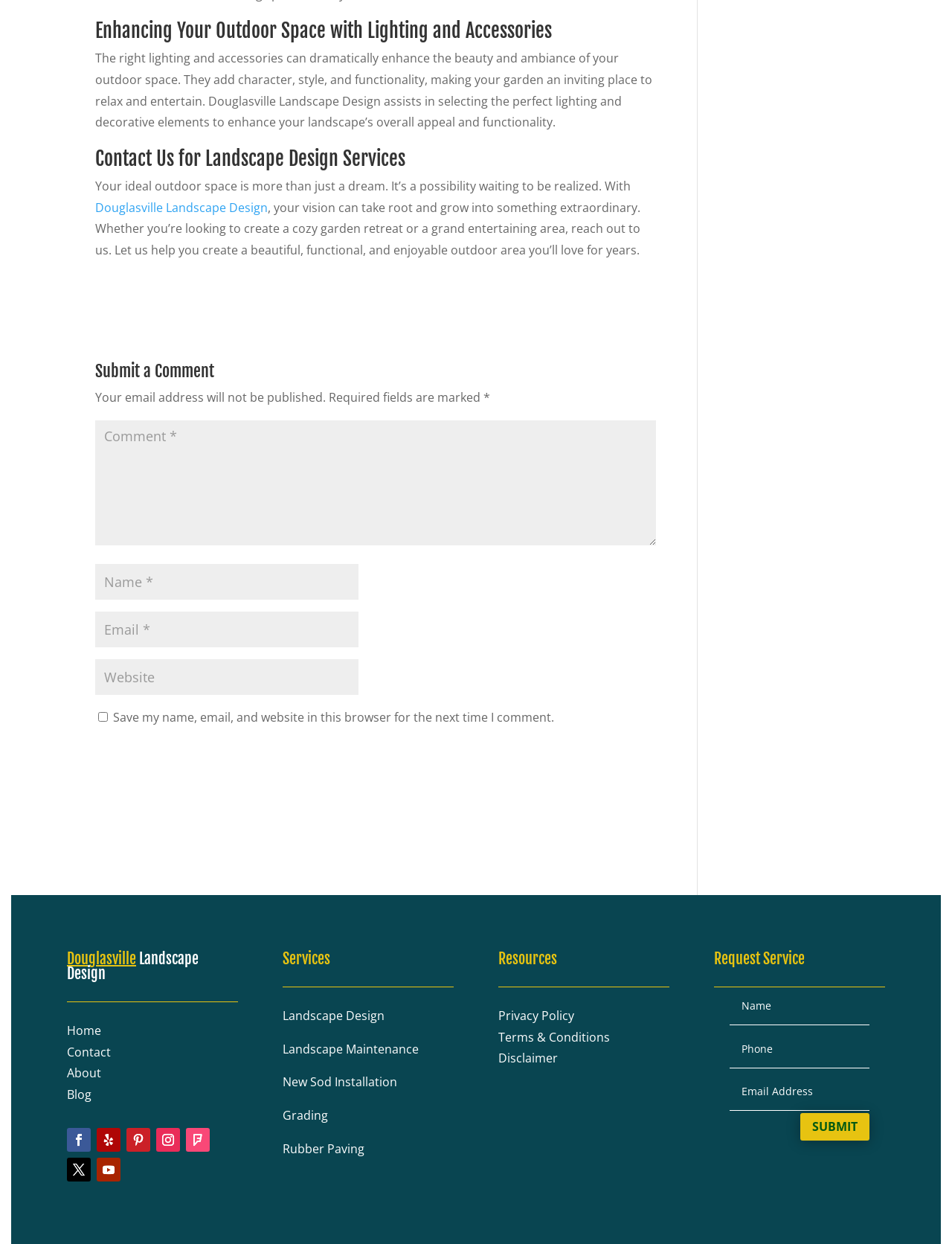Identify the bounding box for the UI element specified in this description: "input value="Email *" aria-describedby="email-notes" name="email"". The coordinates must be four float numbers between 0 and 1, formatted as [left, top, right, bottom].

[0.1, 0.492, 0.377, 0.52]